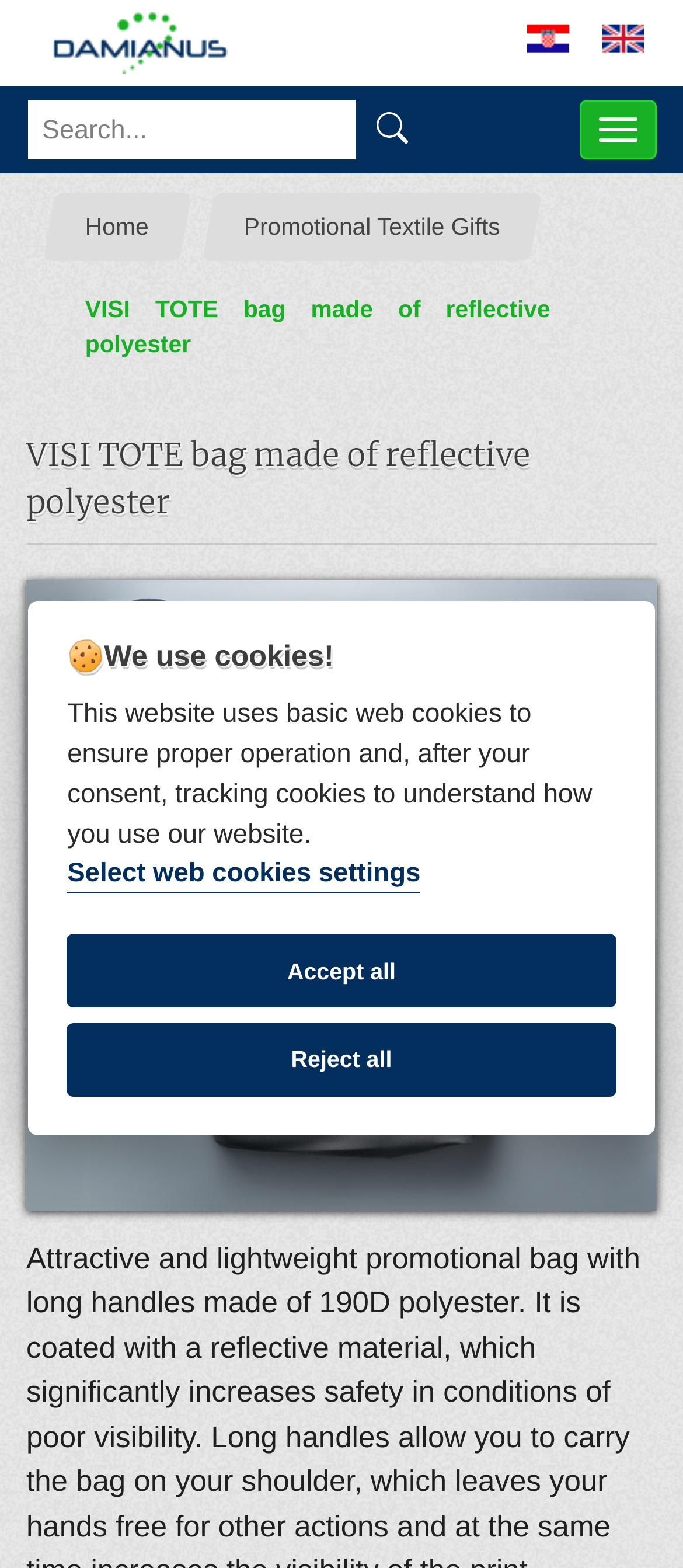Provide the bounding box coordinates of the section that needs to be clicked to accomplish the following instruction: "Search for a product."

[0.038, 0.063, 0.523, 0.103]